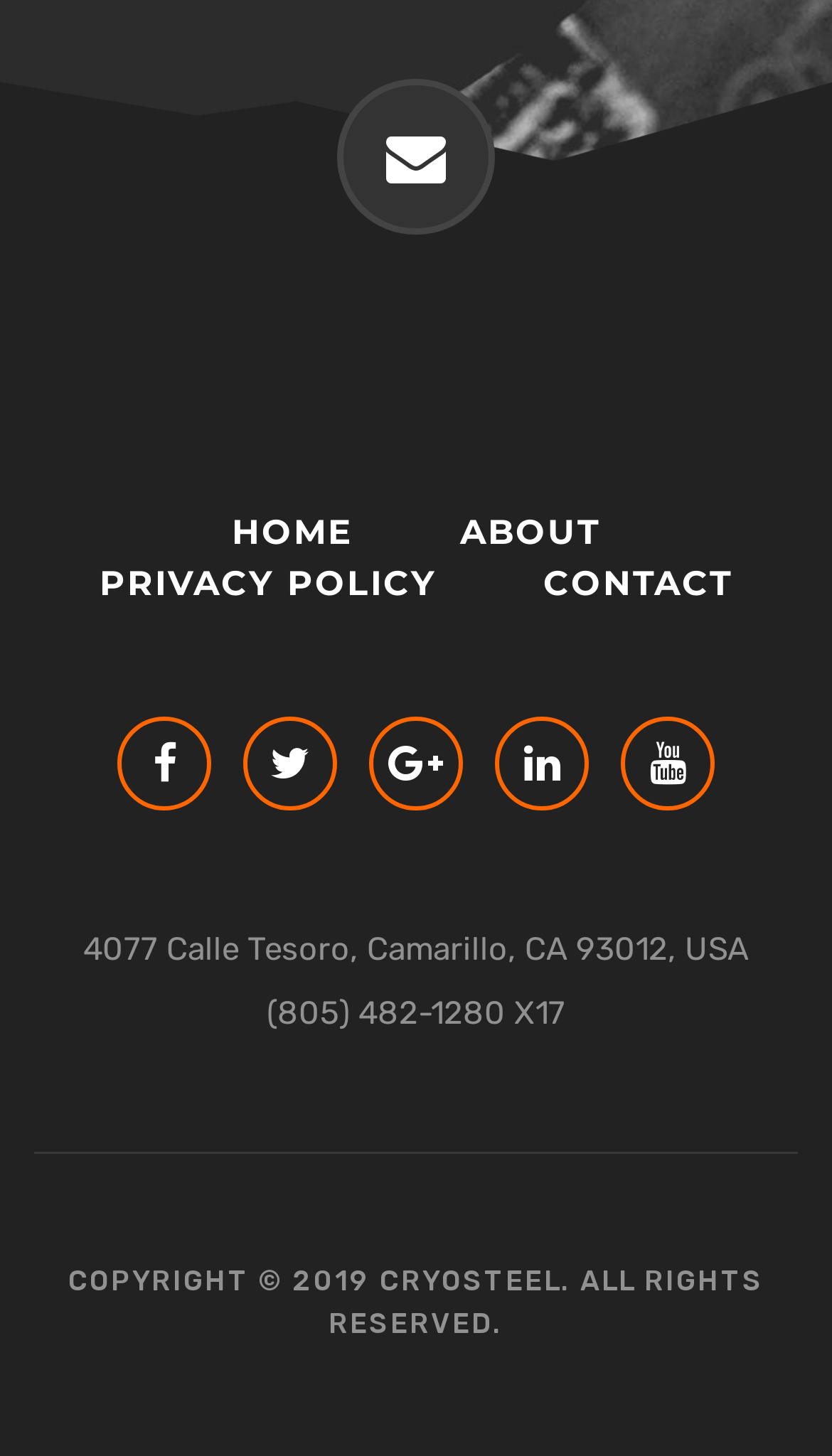How many navigation links are available?
Look at the image and answer the question using a single word or phrase.

4